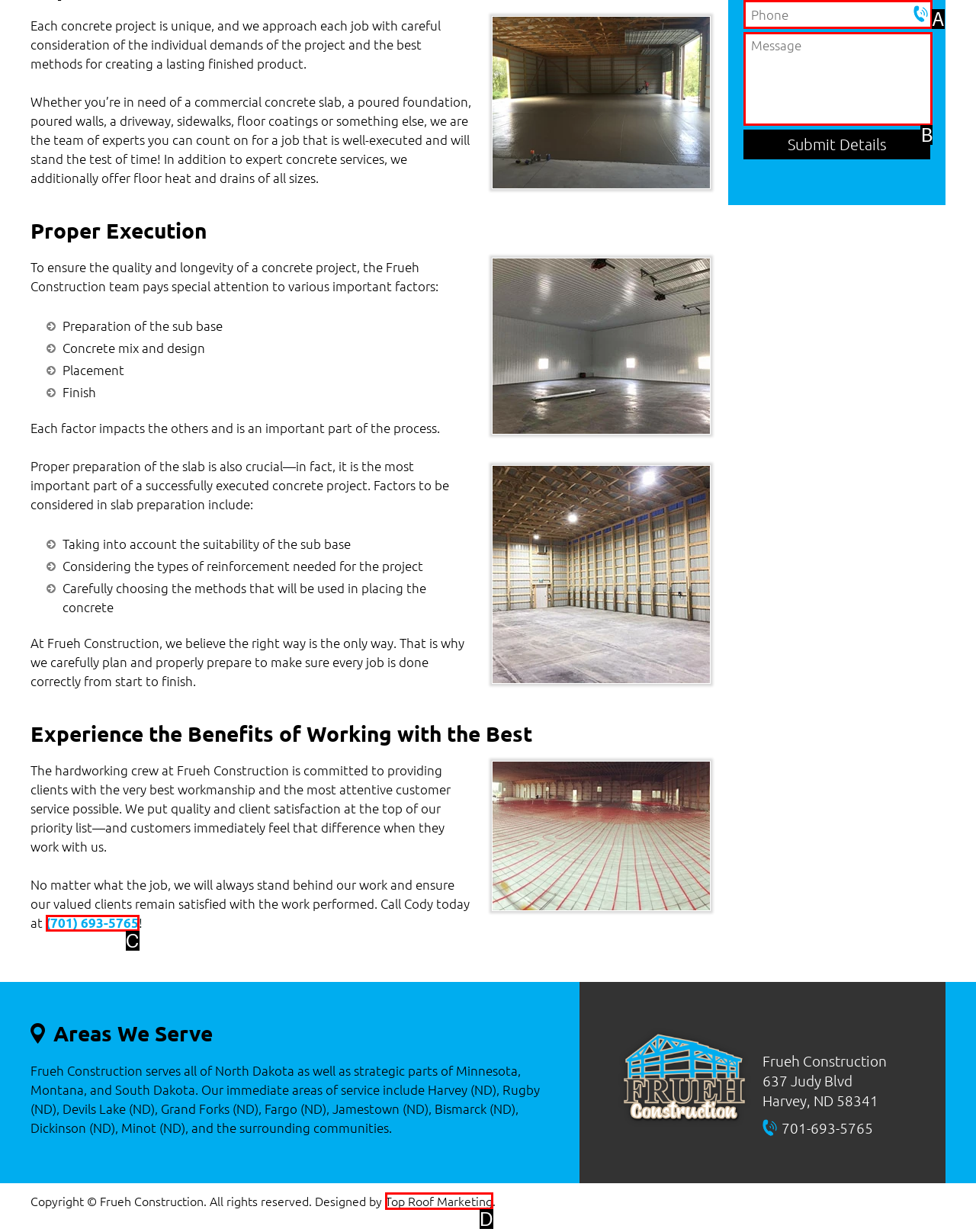Using the description: (701) 693-5765, find the HTML element that matches it. Answer with the letter of the chosen option.

C